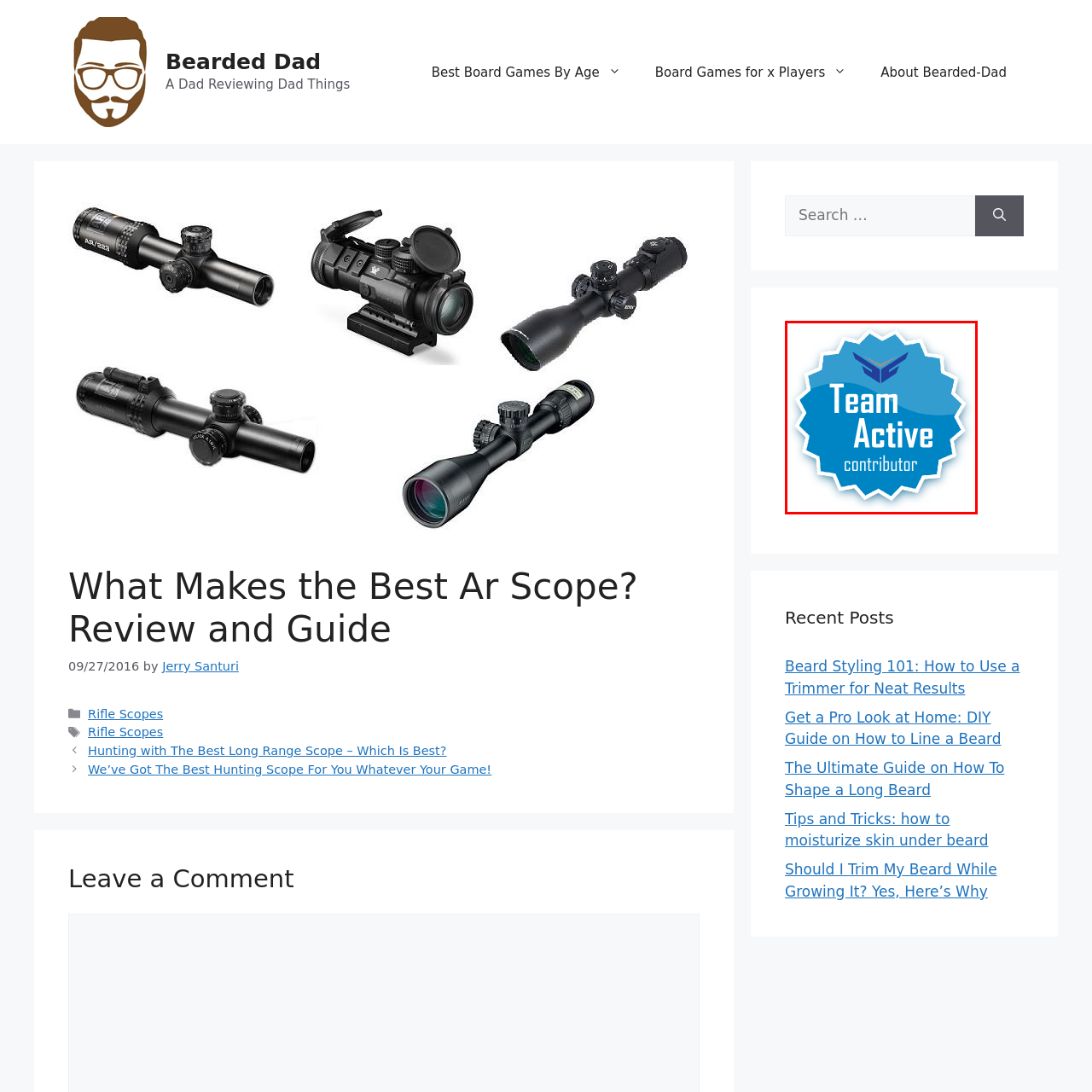Look at the region marked by the red box and describe it extensively.

The image features a badge design labeled "Team Active Contributor." It is circular with scalloped edges, predominantly in shades of blue. The text "Team Active" is prominently displayed in white, bold lettering at the center, while the word "contributor" is presented in a smaller font beneath it. The badge likely serves as a recognition symbol for individuals actively contributing to a community or platform, emphasizing engagement and participation.